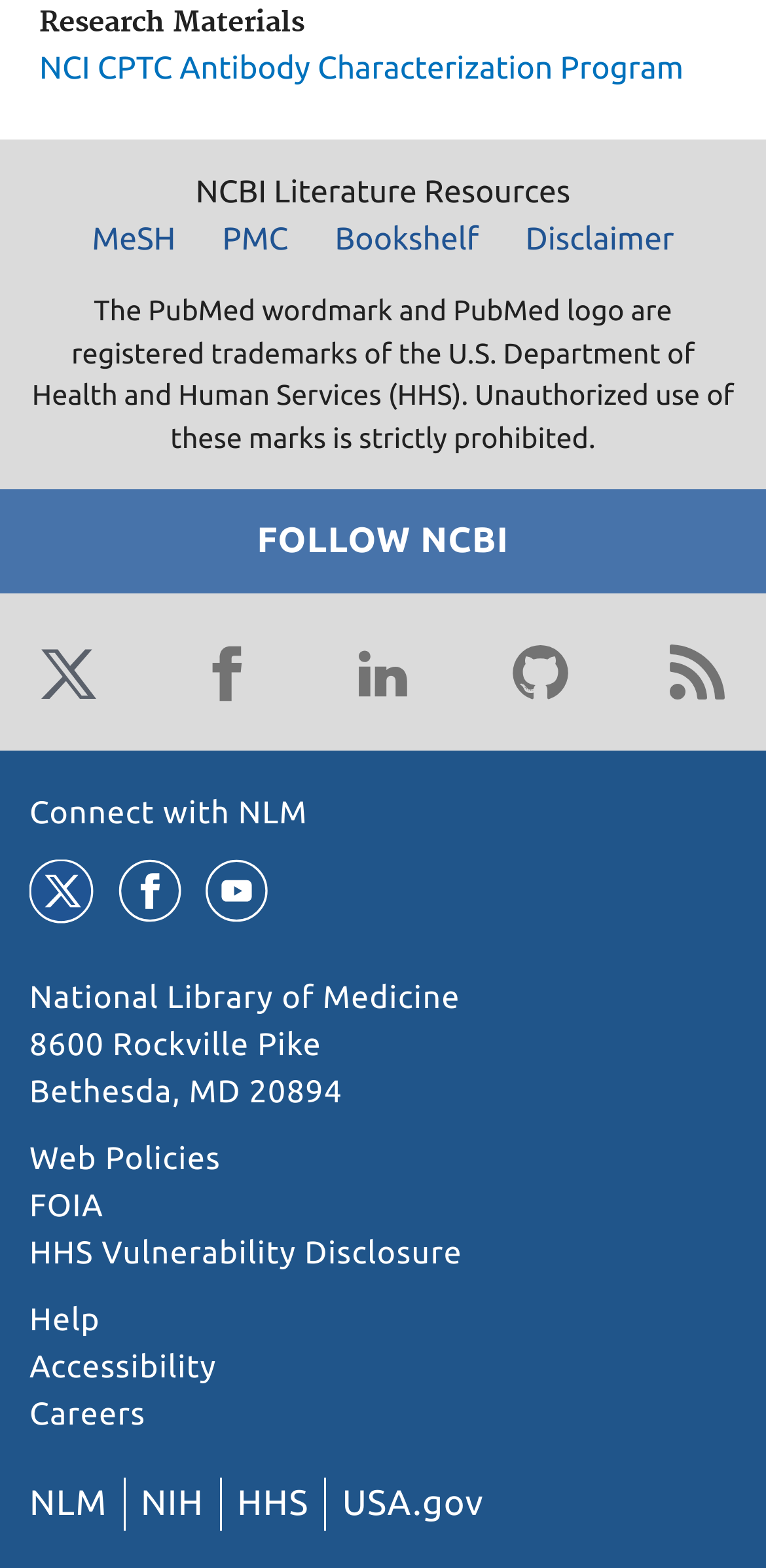Please identify the bounding box coordinates of the clickable region that I should interact with to perform the following instruction: "Follow NCBI on Twitter". The coordinates should be expressed as four float numbers between 0 and 1, i.e., [left, top, right, bottom].

[0.038, 0.404, 0.141, 0.454]